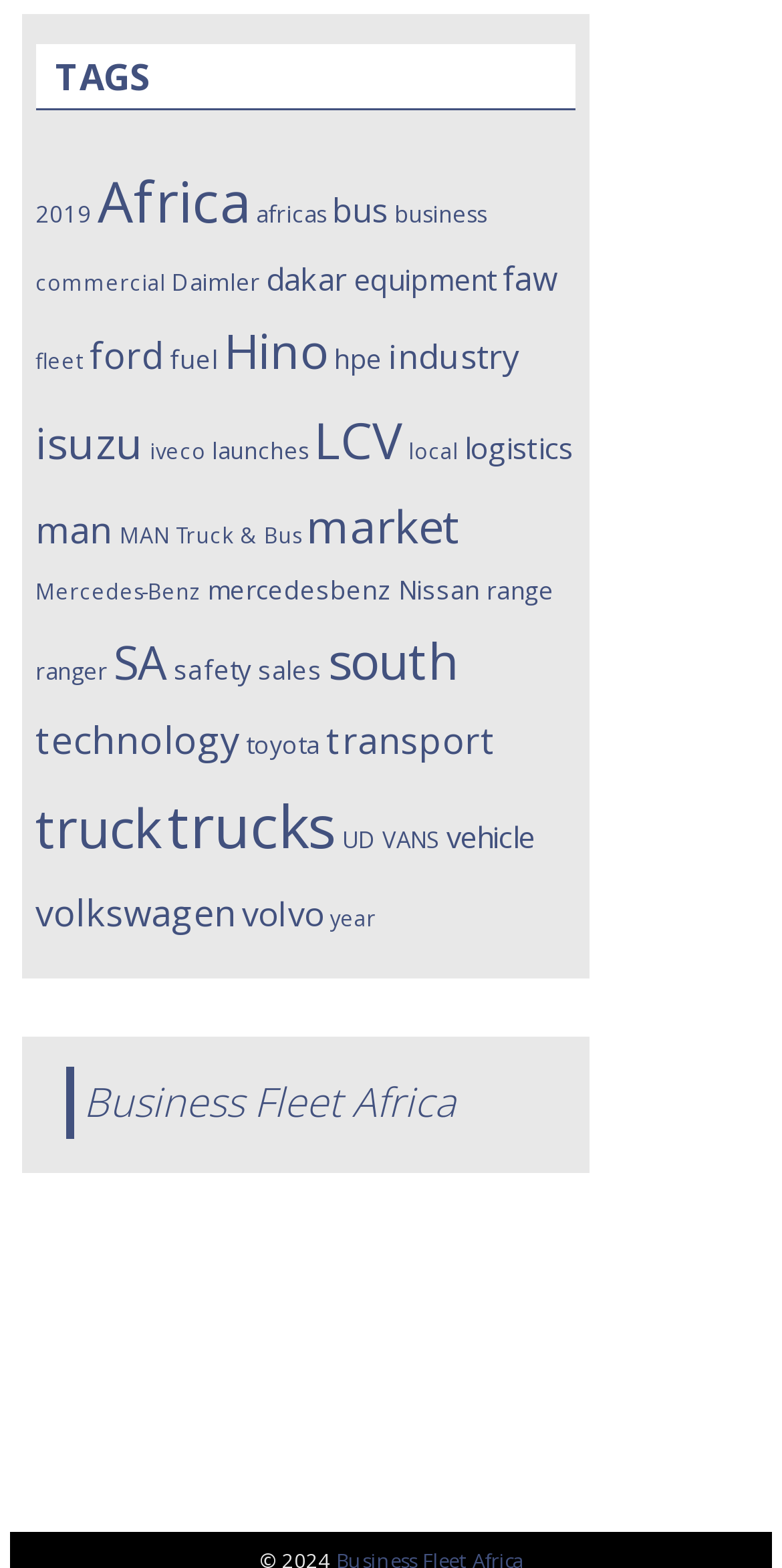What type of championship is mentioned in the article?
Using the picture, provide a one-word or short phrase answer.

Truck Racing Championship